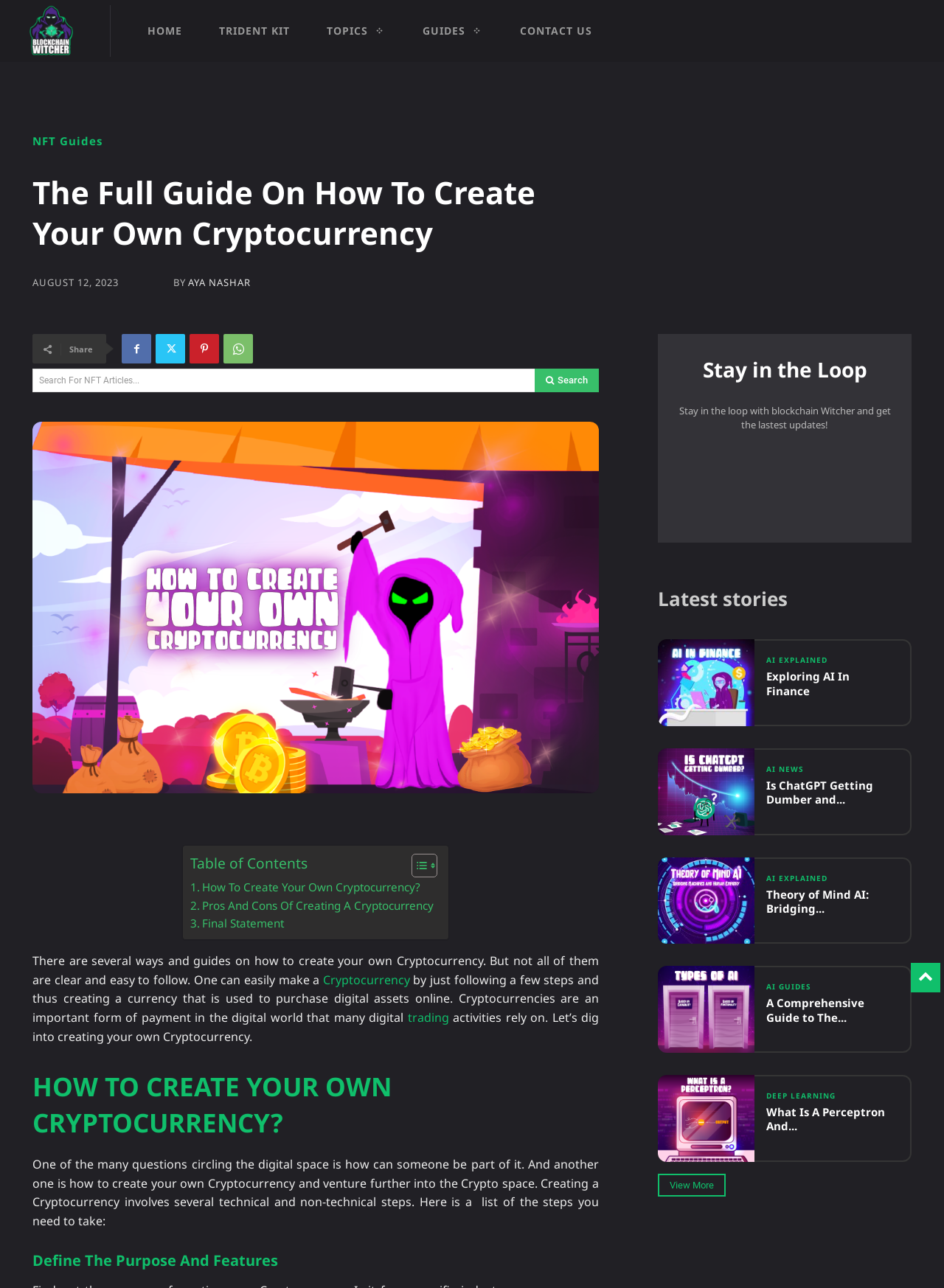Determine the bounding box coordinates for the area that should be clicked to carry out the following instruction: "Click on the logo".

[0.031, 0.004, 0.077, 0.044]